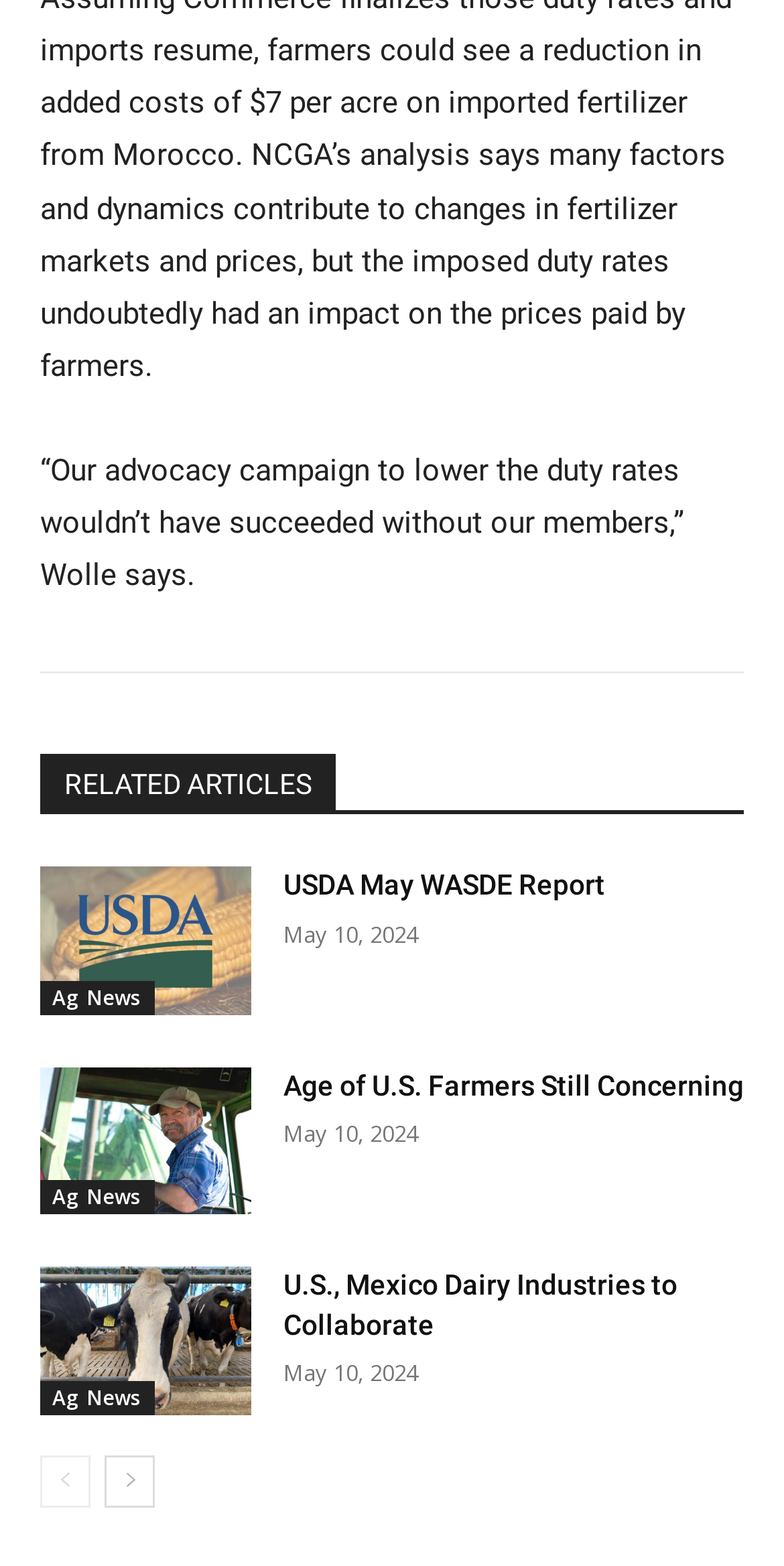How many links are there under the 'RELATED ARTICLES' heading?
Use the image to give a comprehensive and detailed response to the question.

I counted the number of links under the 'RELATED ARTICLES' heading, and there are three links: 'USDA May WASDE Report', 'Age of U.S. Farmers Still Concerning', and 'U.S., Mexico Dairy Industries to Collaborate'.